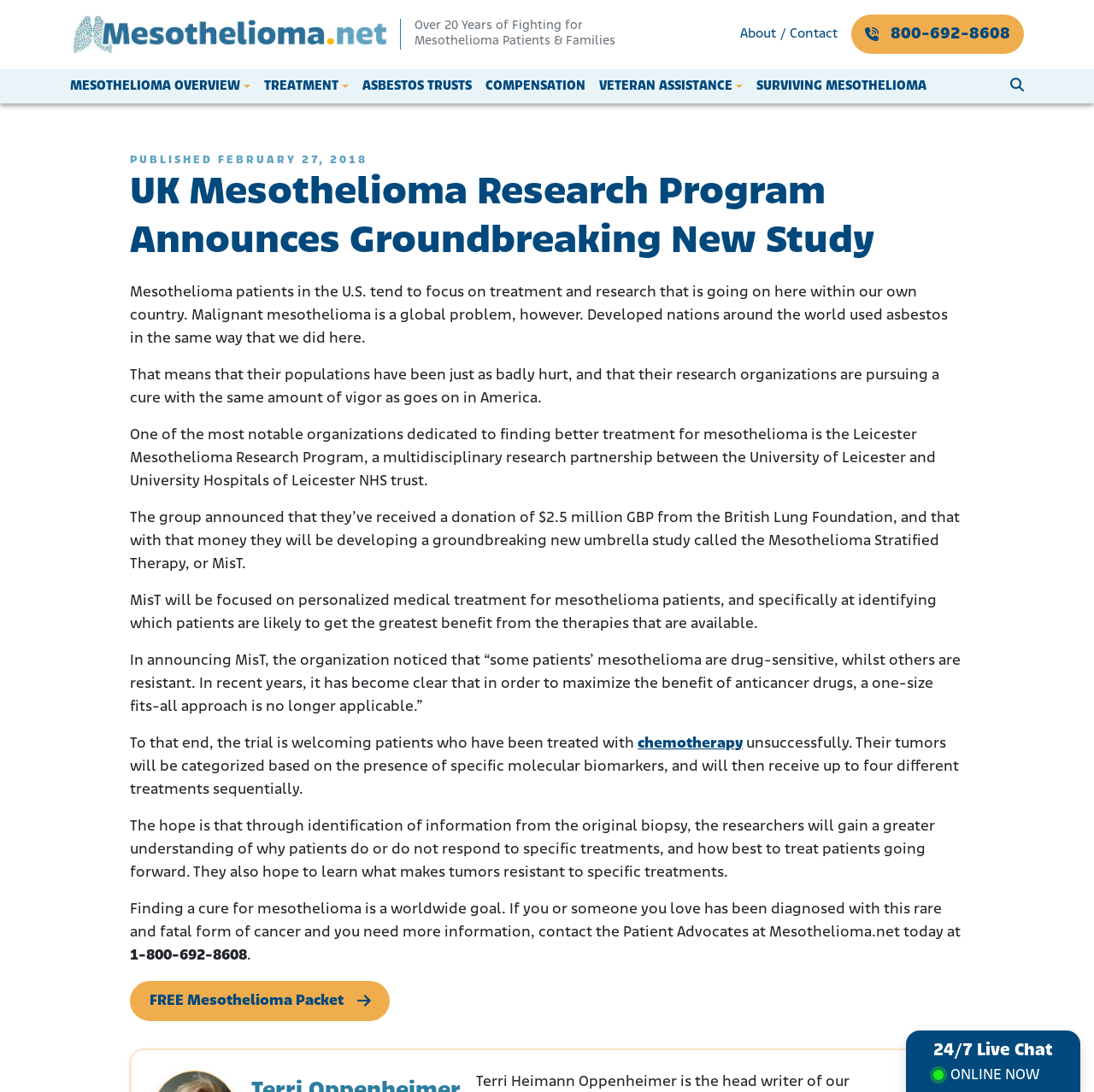Find the bounding box coordinates corresponding to the UI element with the description: "chemotherapy". The coordinates should be formatted as [left, top, right, bottom], with values as floats between 0 and 1.

[0.583, 0.674, 0.679, 0.688]